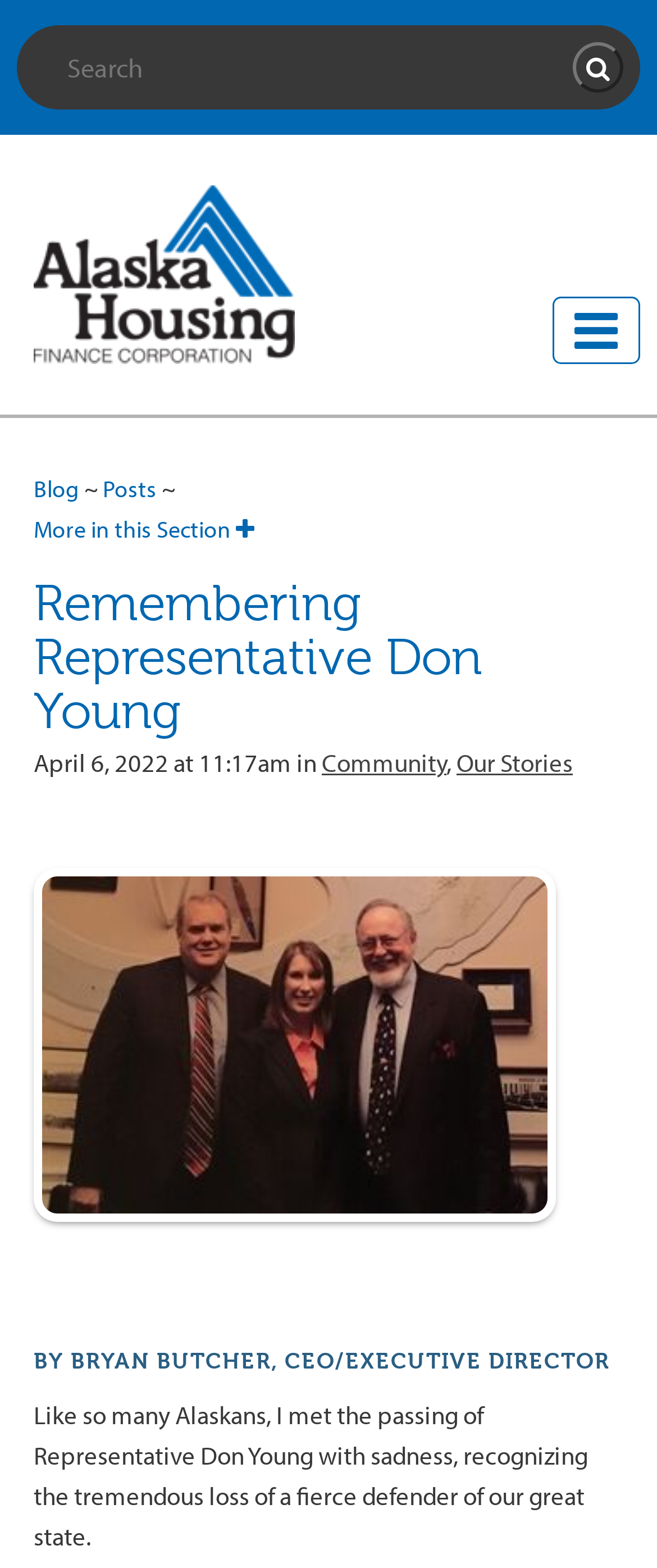Please locate the clickable area by providing the bounding box coordinates to follow this instruction: "read more in this section".

[0.051, 0.328, 0.387, 0.347]